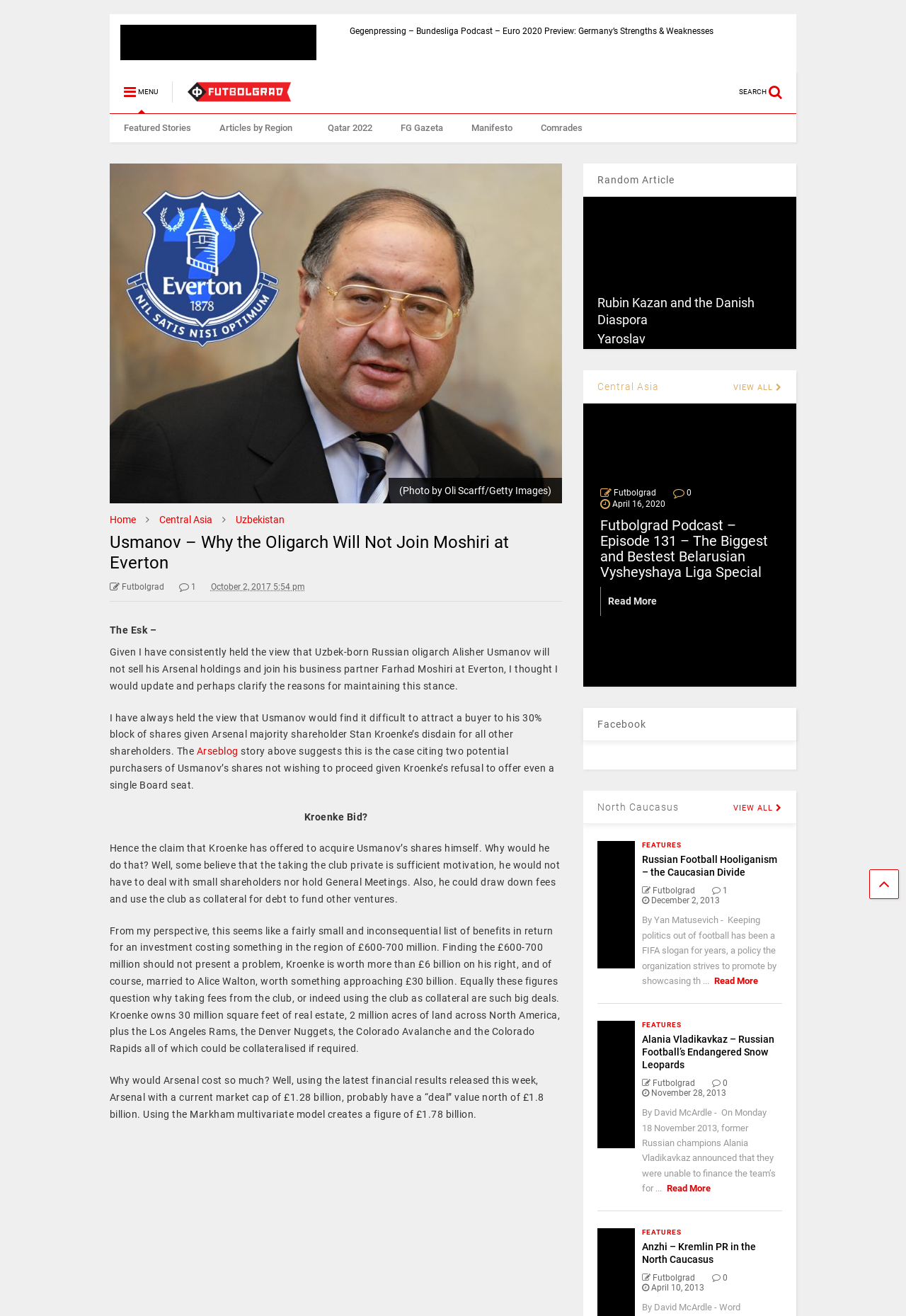Please look at the image and answer the question with a detailed explanation: What is the topic of the main article?

I read the title and content of the main article and determined that it is about Alisher Usmanov and his relationship with Arsenal football club.